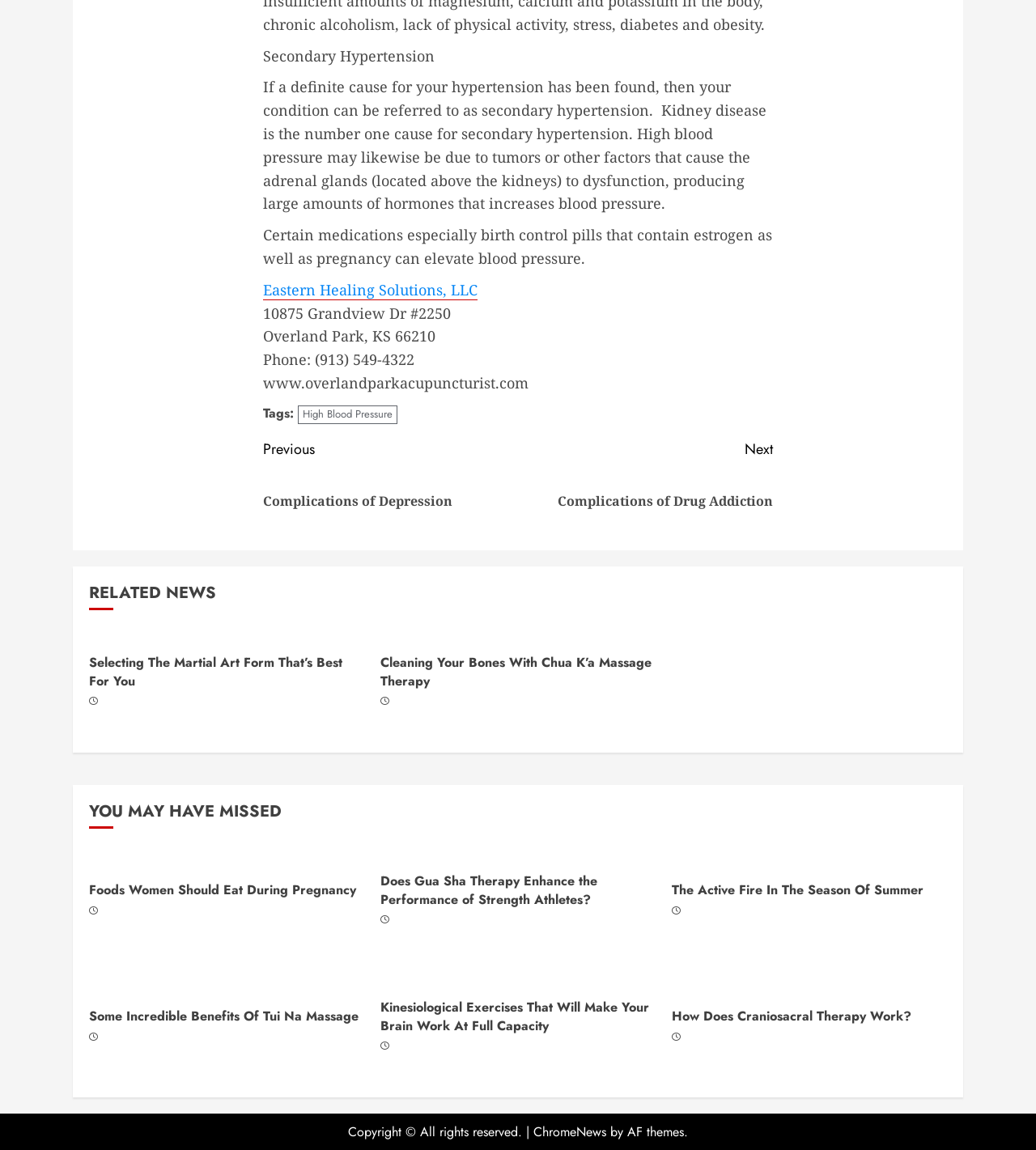What is the topic of the article?
Refer to the image and answer the question using a single word or phrase.

Secondary Hypertension